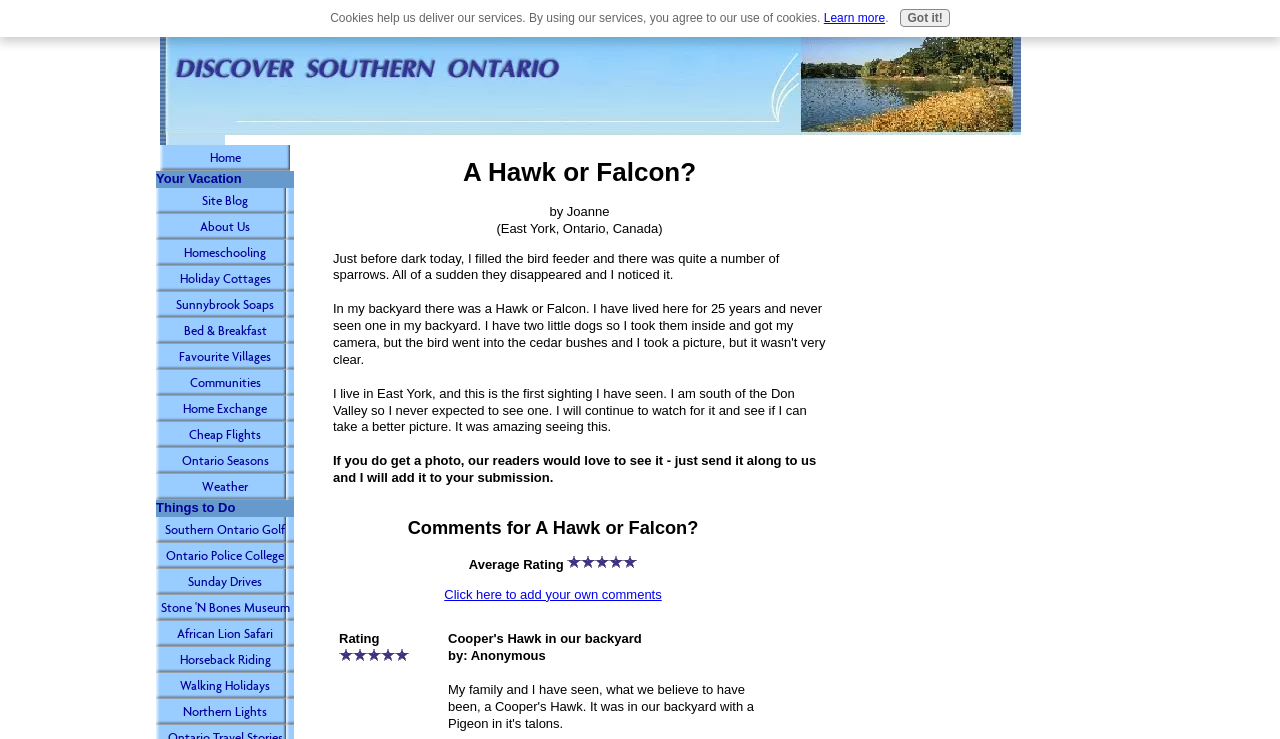Please identify the bounding box coordinates of the area that needs to be clicked to follow this instruction: "Add your own comments".

[0.347, 0.794, 0.517, 0.814]